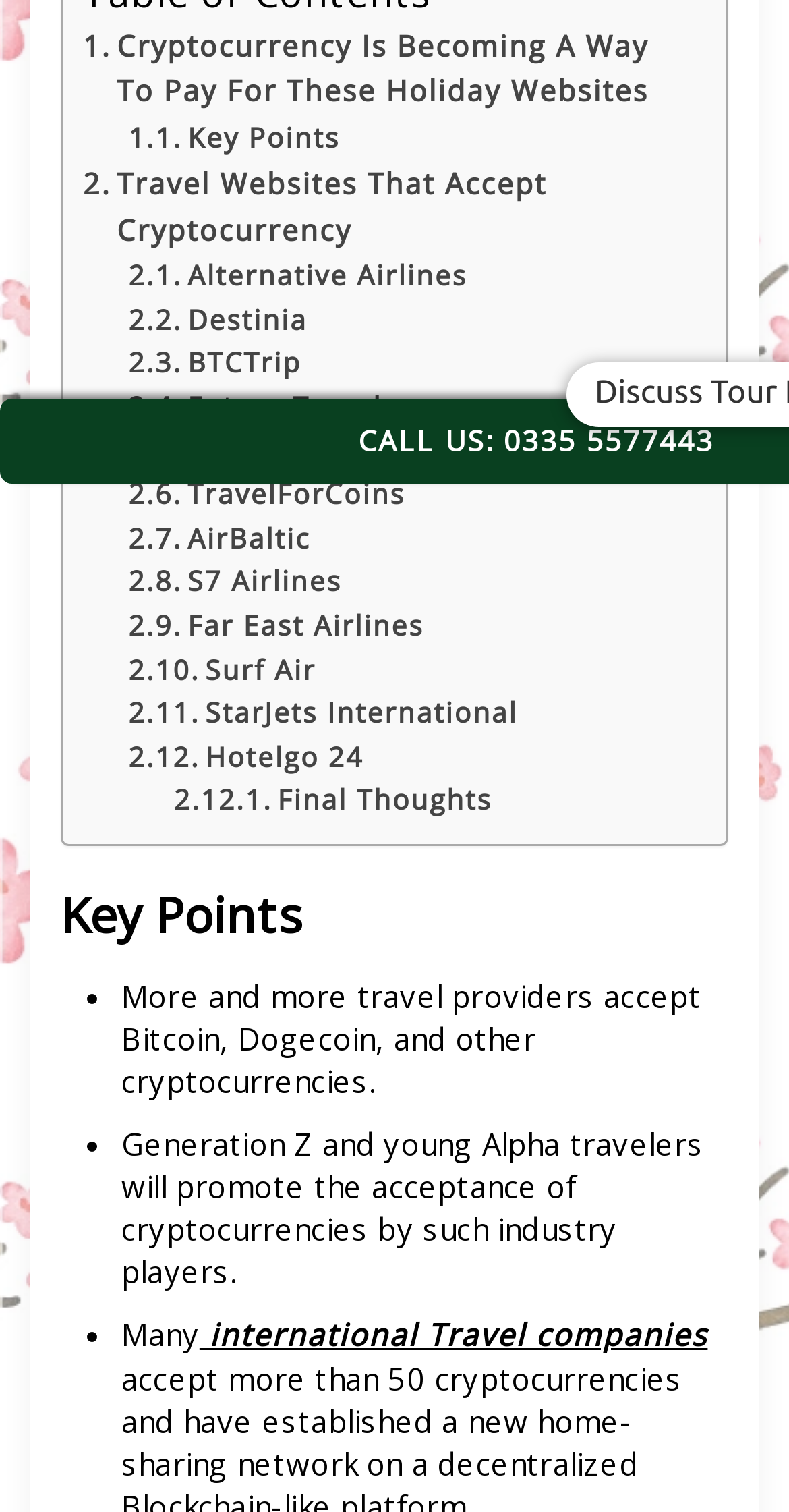Answer the question with a single word or phrase: 
What is the theme of the links in the middle of the webpage?

Travel websites